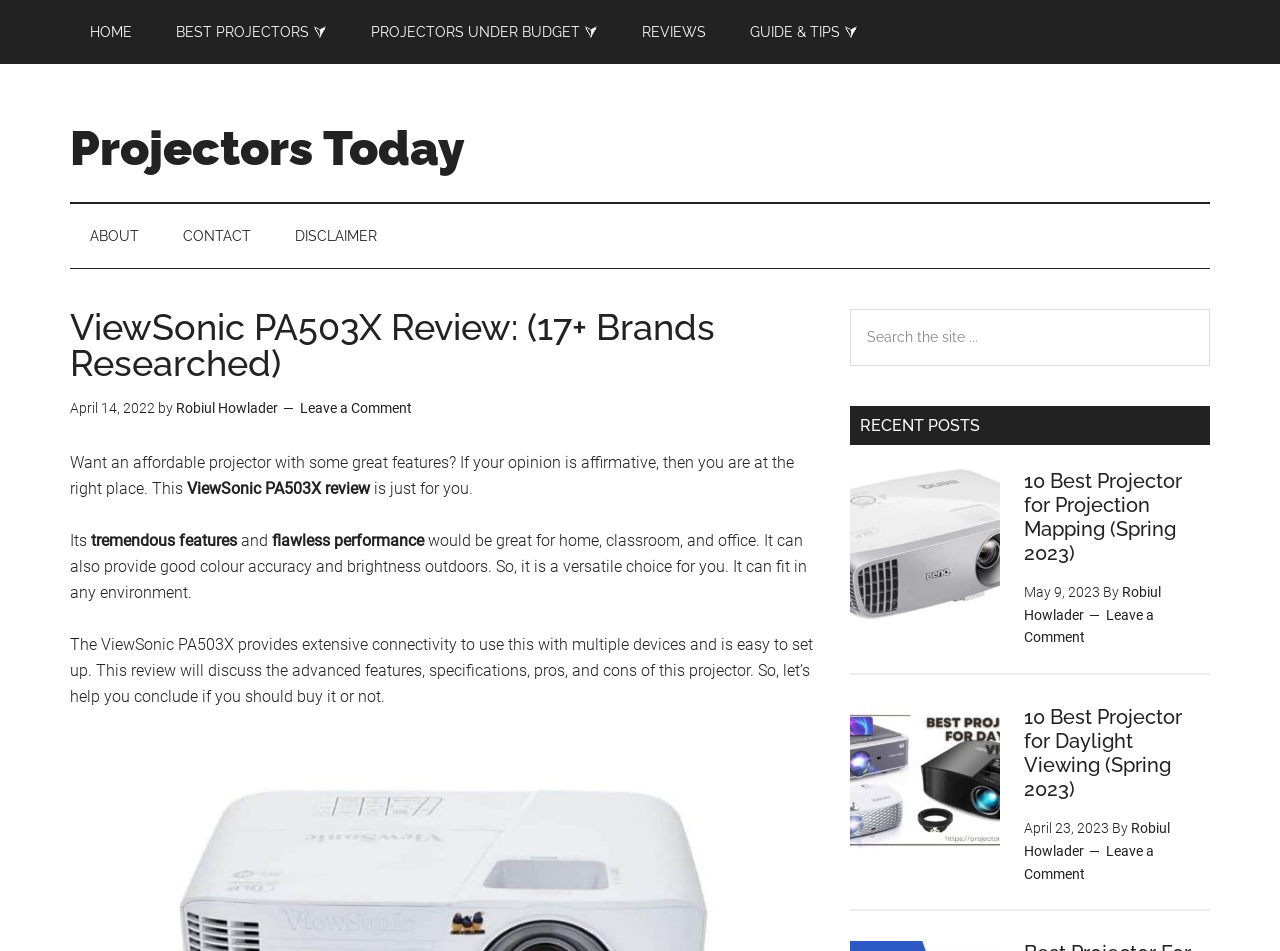Using the webpage screenshot, locate the HTML element that fits the following description and provide its bounding box: "Disclaimer".

[0.215, 0.215, 0.31, 0.282]